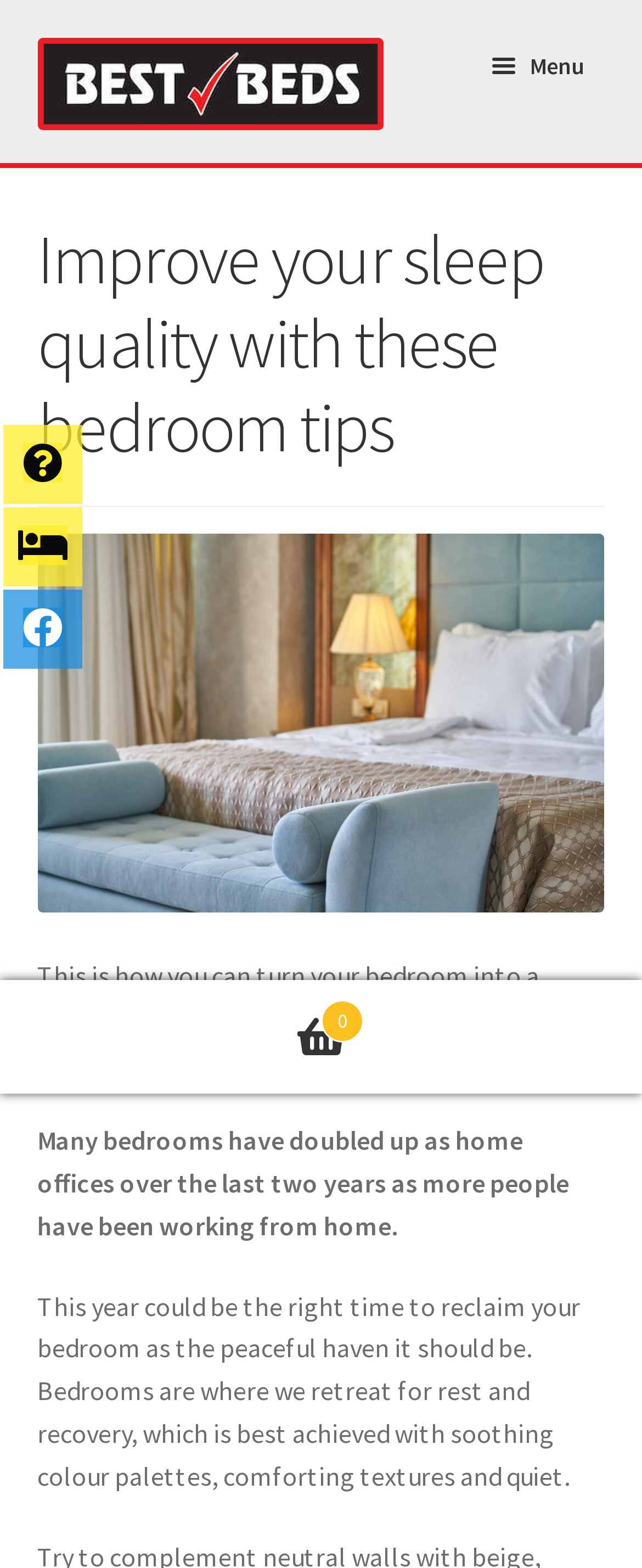Could you specify the bounding box coordinates for the clickable section to complete the following instruction: "View the shopping cart"?

[0.0, 0.626, 1.0, 0.697]